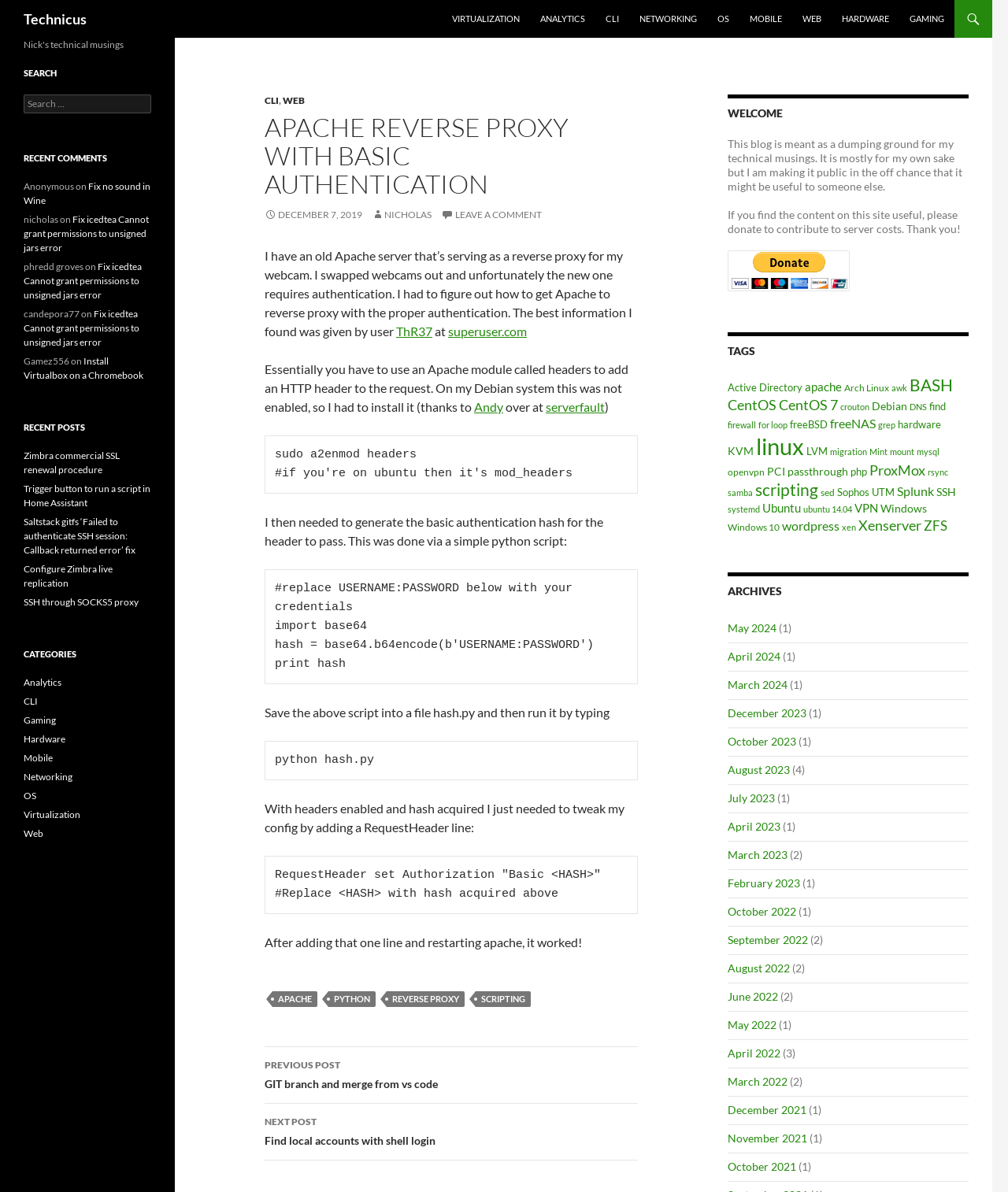Please provide a one-word or short phrase answer to the question:
What is the name of the website?

Technicus